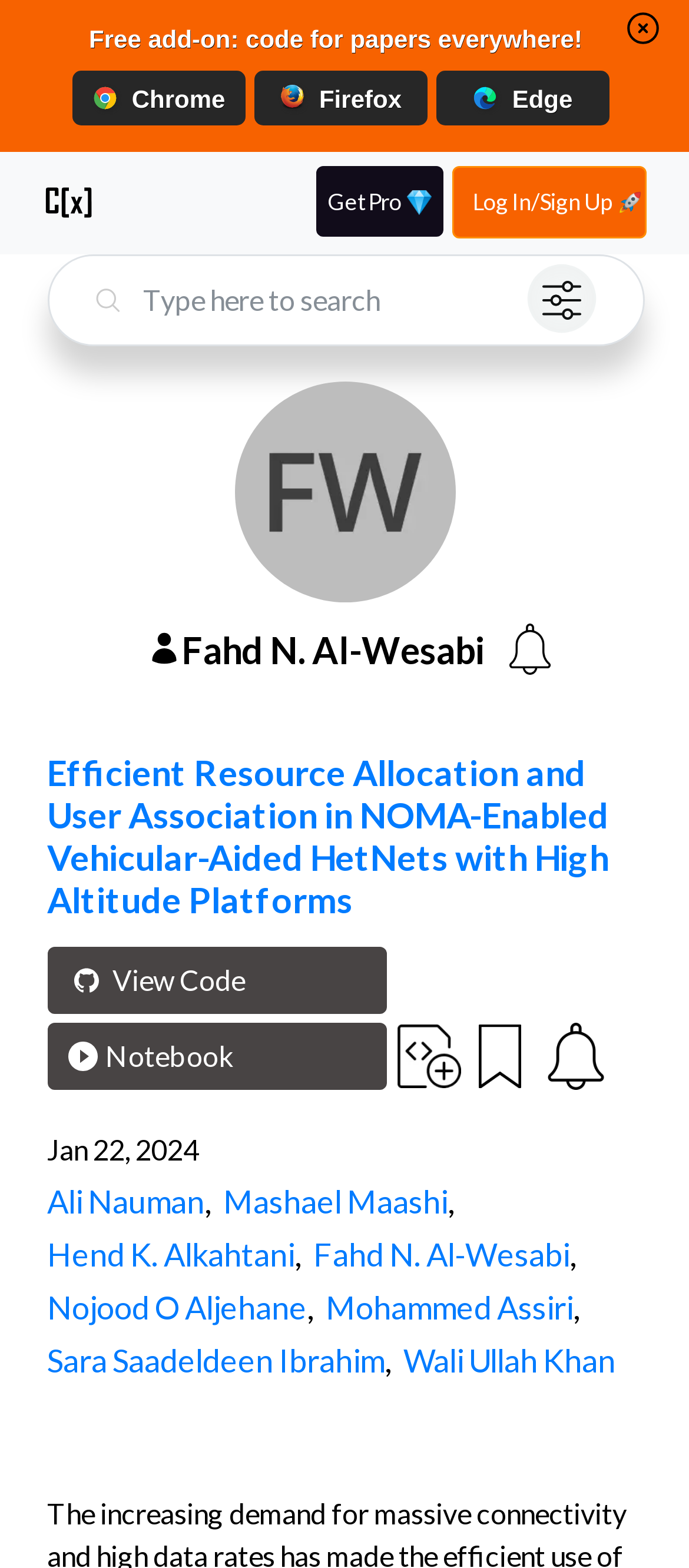Please identify the bounding box coordinates of the element I should click to complete this instruction: 'Get Pro'. The coordinates should be given as four float numbers between 0 and 1, like this: [left, top, right, bottom].

[0.459, 0.105, 0.644, 0.15]